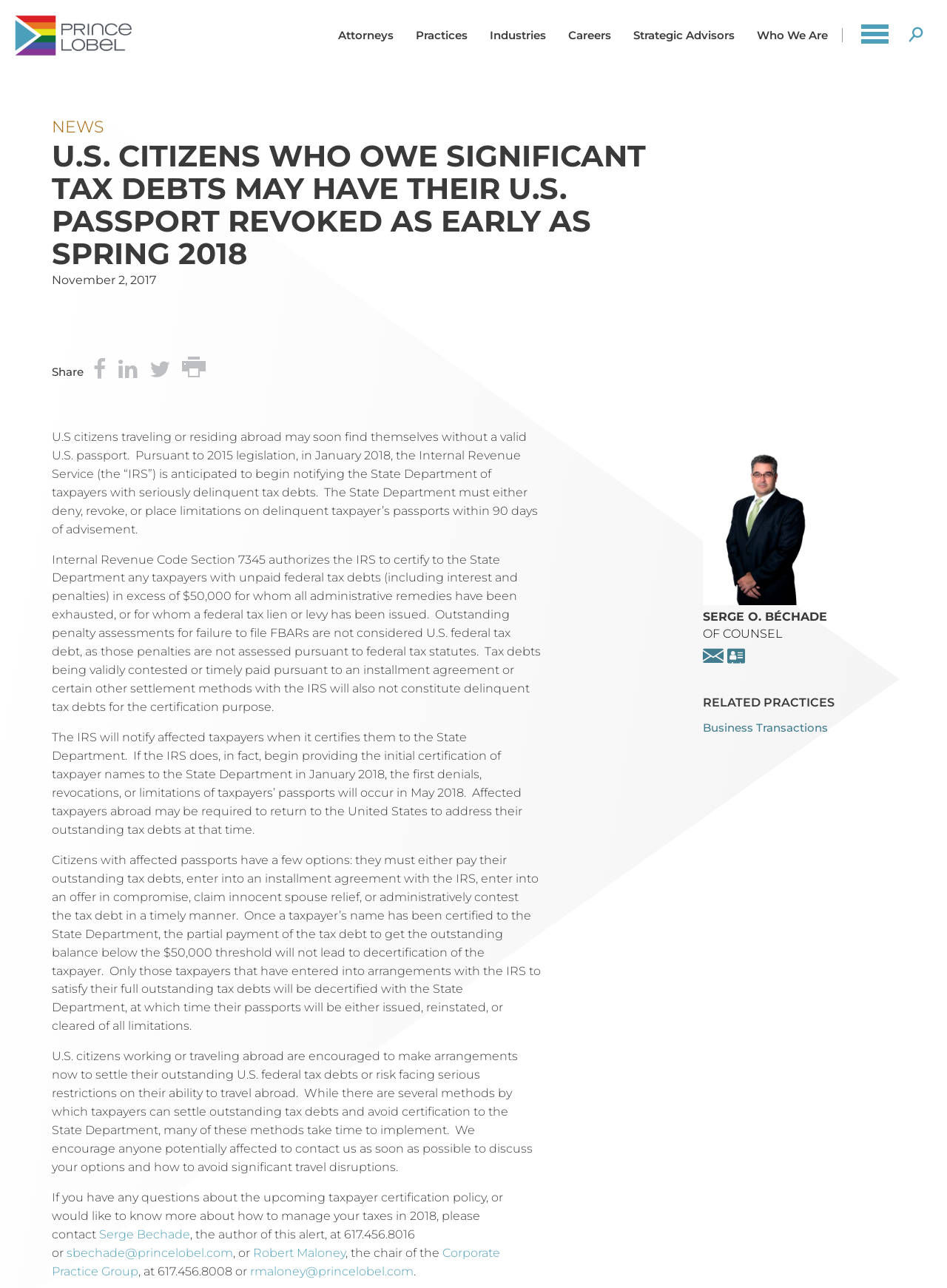Extract the bounding box coordinates for the HTML element that matches this description: "Strategic Advisors". The coordinates should be four float numbers between 0 and 1, i.e., [left, top, right, bottom].

[0.665, 0.019, 0.78, 0.035]